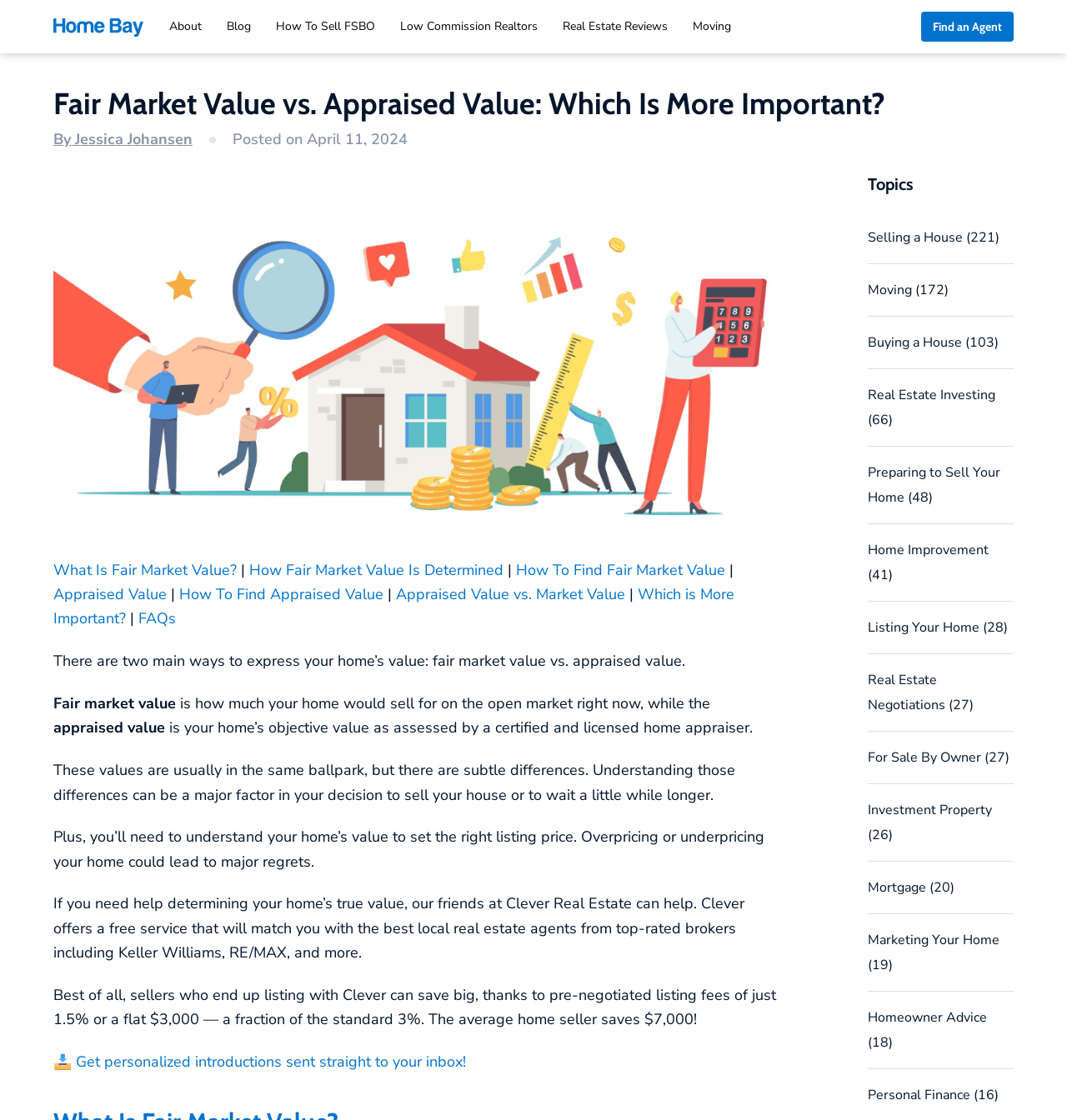What is fair market value?
From the image, provide a succinct answer in one word or a short phrase.

Open market price